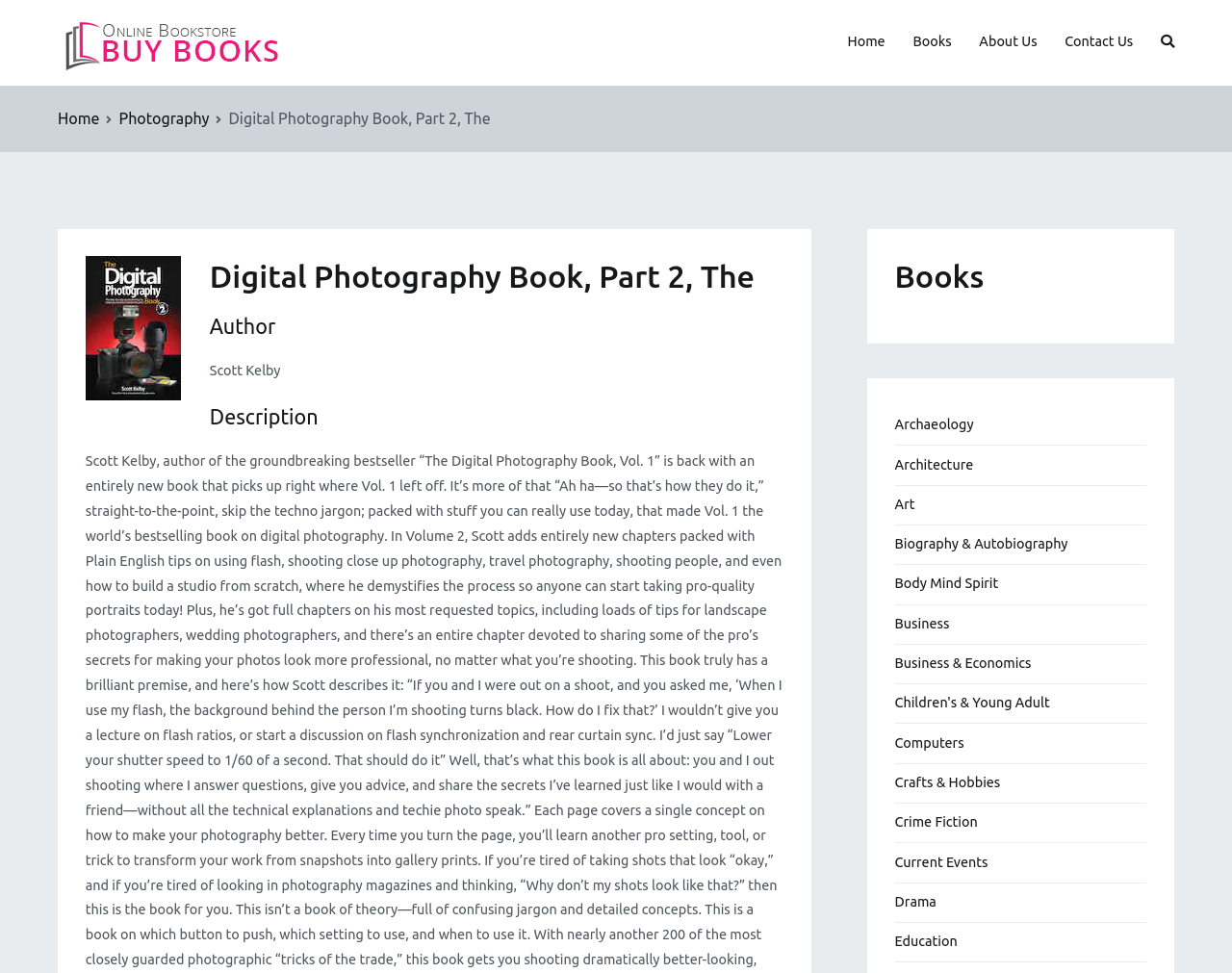What is the author of the book?
Answer the question with a detailed explanation, including all necessary information.

I found the answer by looking at the section with the heading 'Author' and found the static text 'Scott Kelby' below it.